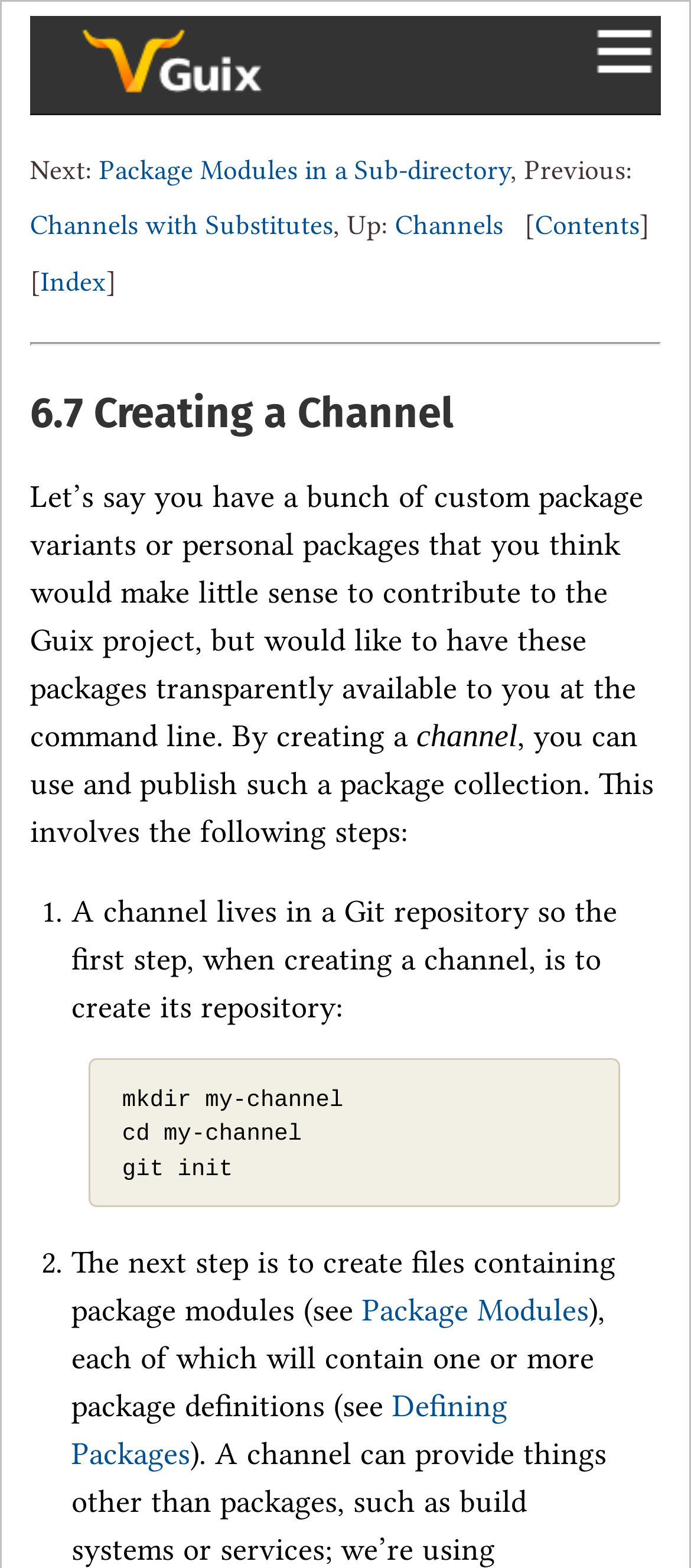Determine the bounding box coordinates of the region that needs to be clicked to achieve the task: "Learn about Defining Packages".

[0.103, 0.885, 0.734, 0.939]